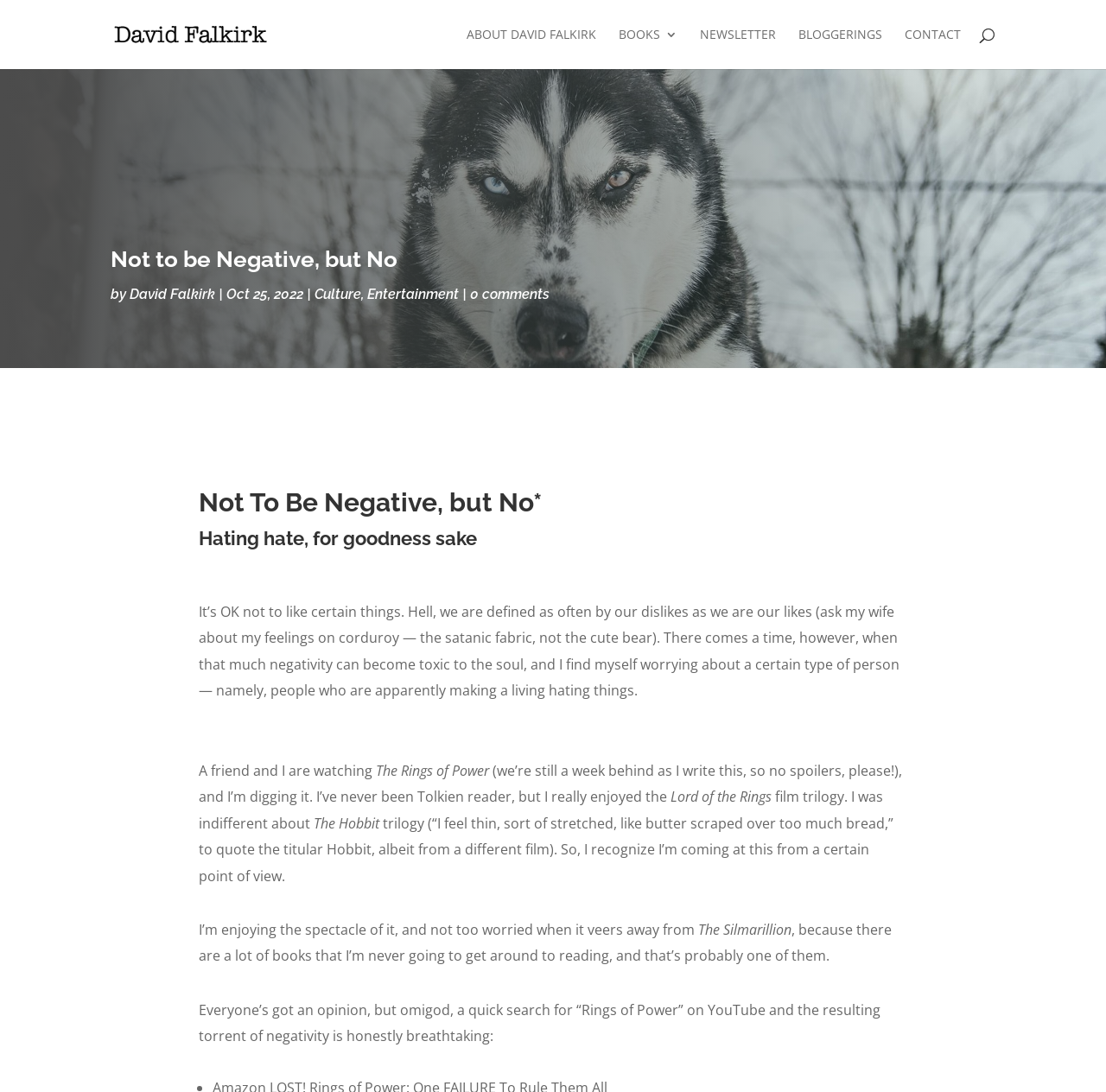Please find the bounding box coordinates of the element's region to be clicked to carry out this instruction: "Click on the 'NEWSLETTER' link".

[0.633, 0.026, 0.702, 0.063]